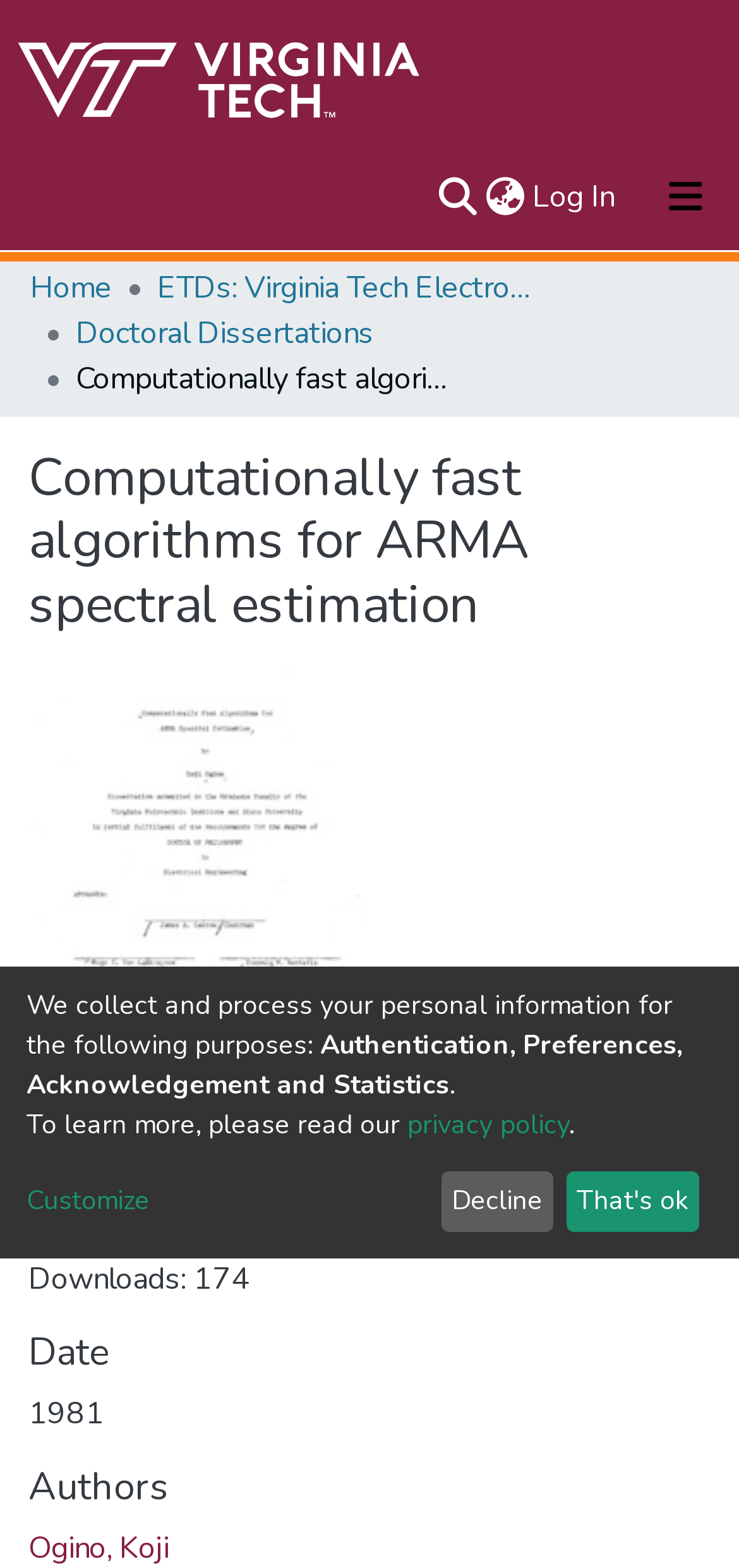Predict the bounding box coordinates of the UI element that matches this description: "aria-label="Language switch" title="Language switch"". The coordinates should be in the format [left, top, right, bottom] with each value between 0 and 1.

[0.651, 0.111, 0.715, 0.14]